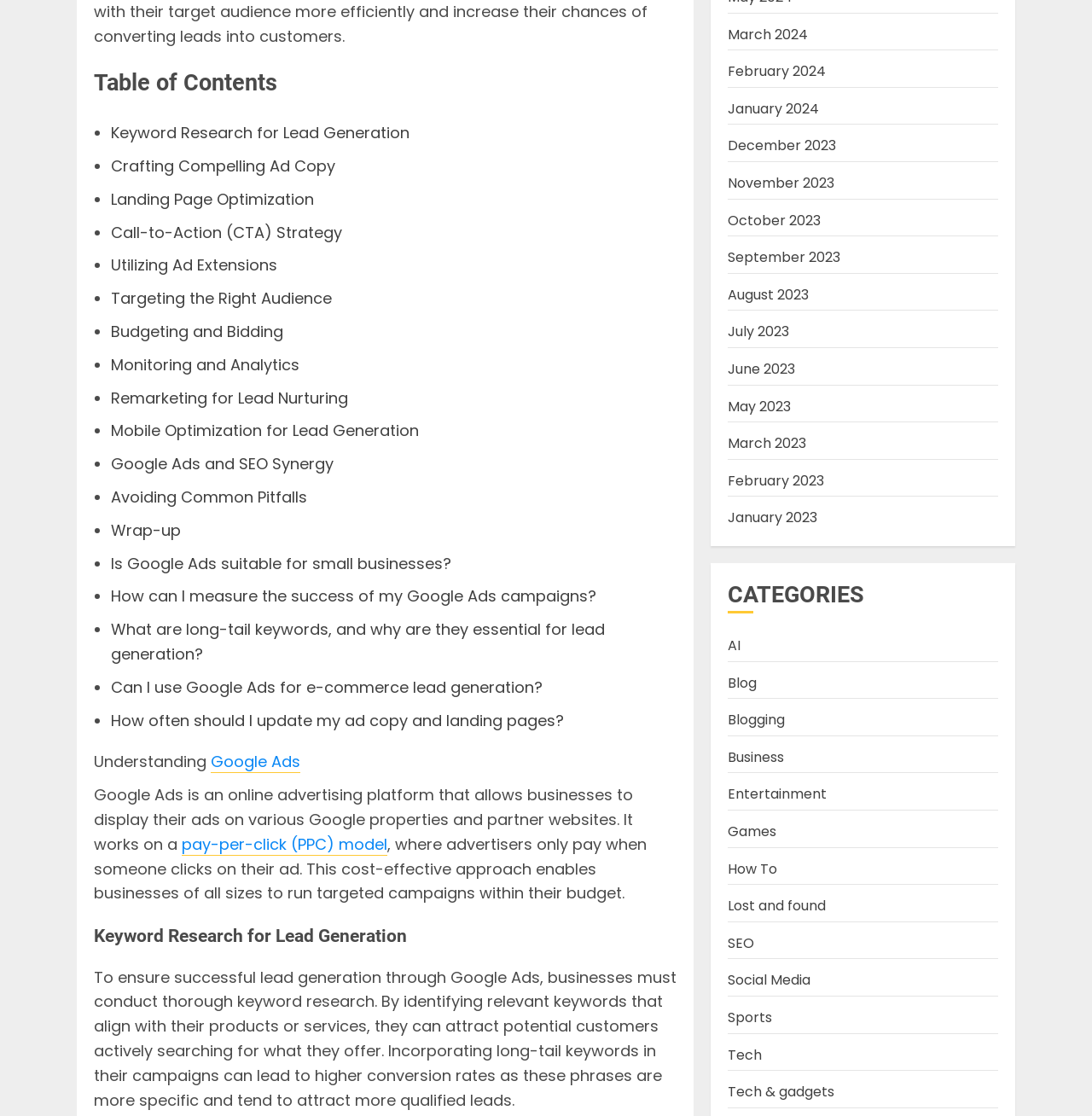Using the format (top-left x, top-left y, bottom-right x, bottom-right y), provide the bounding box coordinates for the described UI element. All values should be floating point numbers between 0 and 1: Social Media

[0.667, 0.87, 0.742, 0.888]